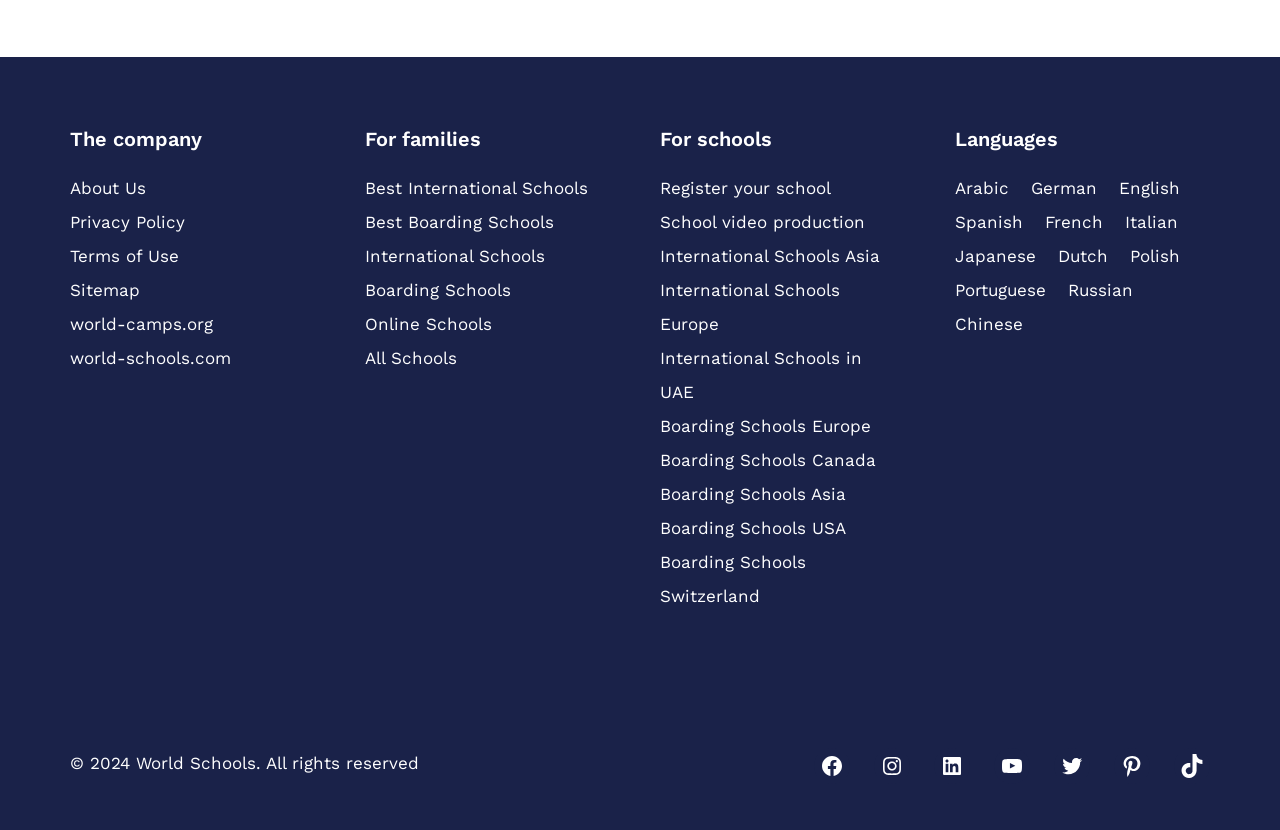What is the company section about?
Please interpret the details in the image and answer the question thoroughly.

The company section is about providing information about the company, which can be accessed through the 'About Us' link.